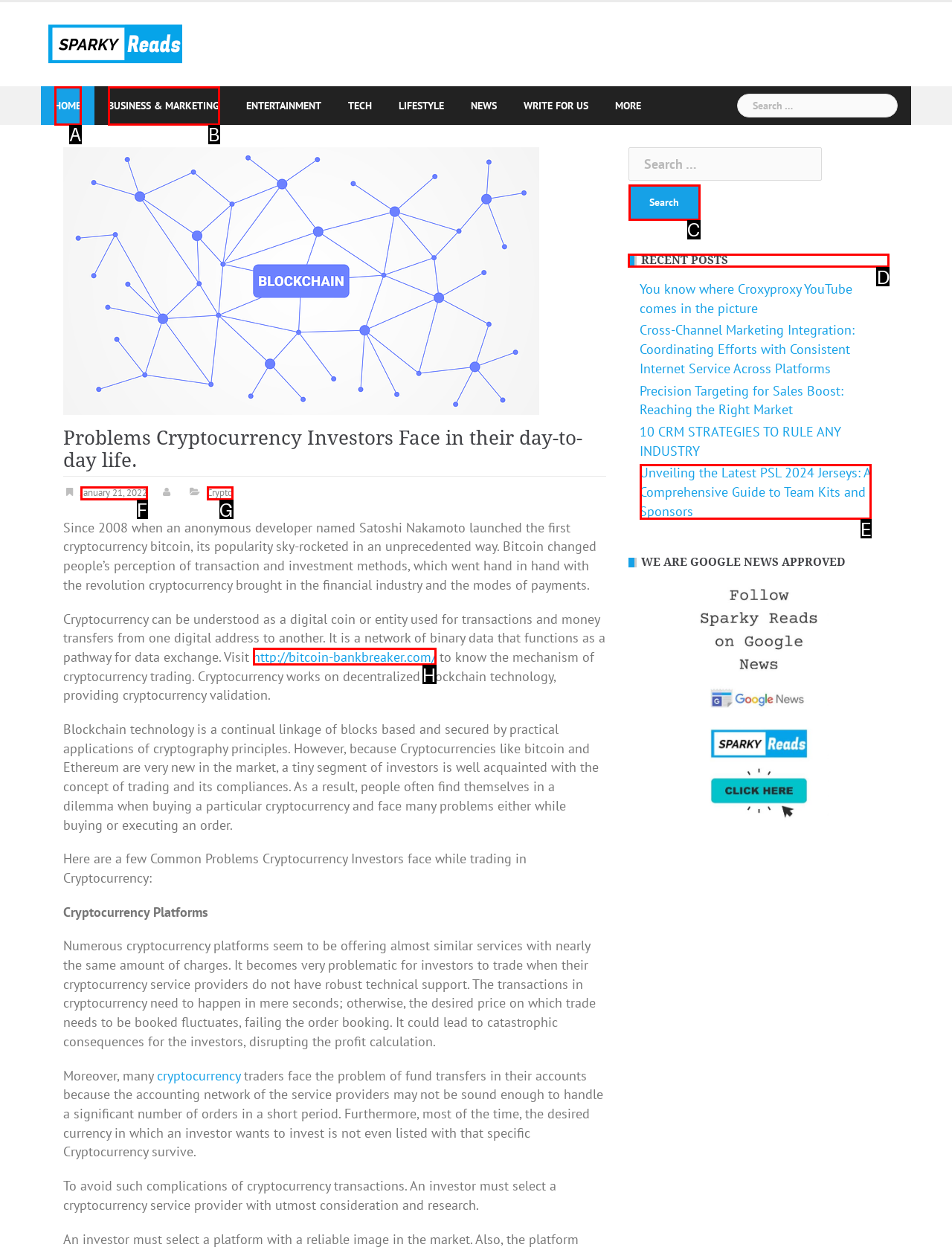Identify which lettered option completes the task: Check recent posts. Provide the letter of the correct choice.

D